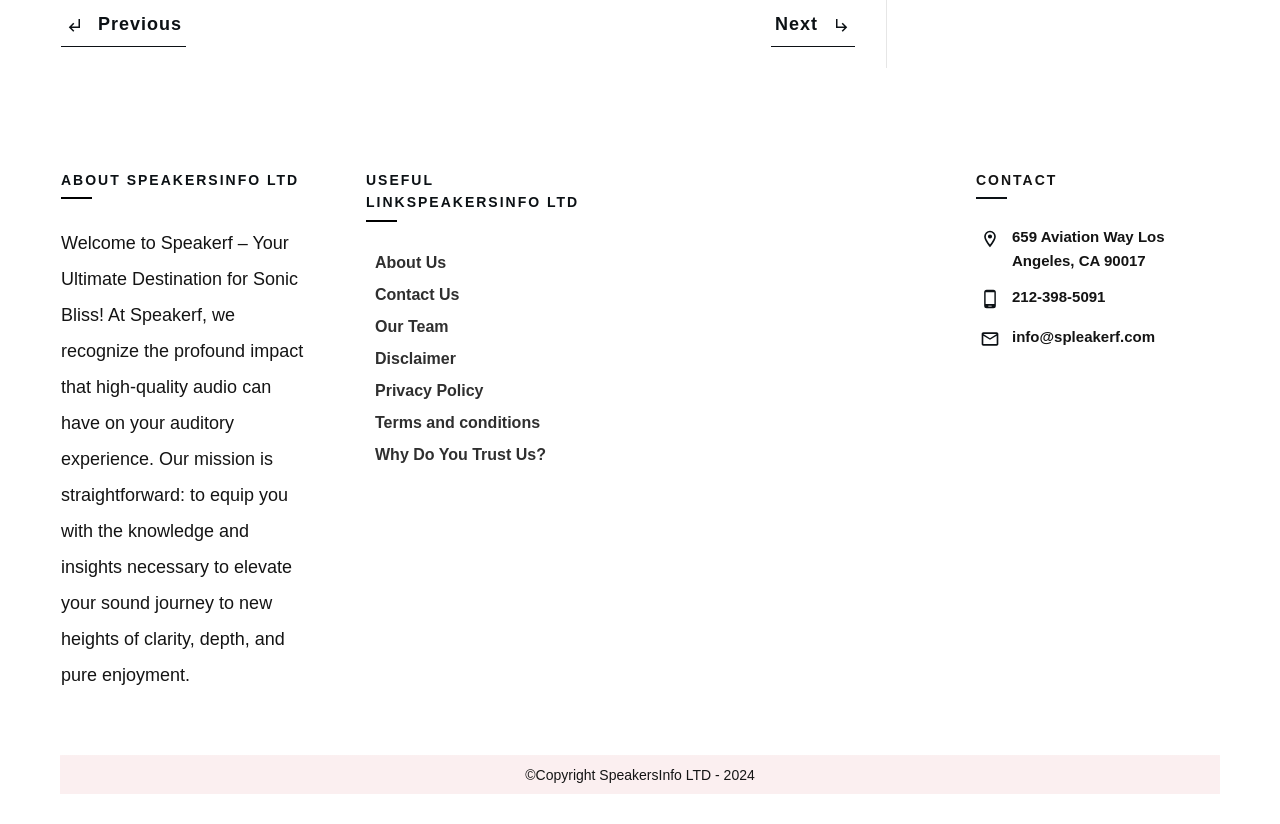Identify the bounding box coordinates of the element to click to follow this instruction: 'Visit the 'About Us' page'. Ensure the coordinates are four float values between 0 and 1, provided as [left, top, right, bottom].

[0.293, 0.299, 0.349, 0.338]